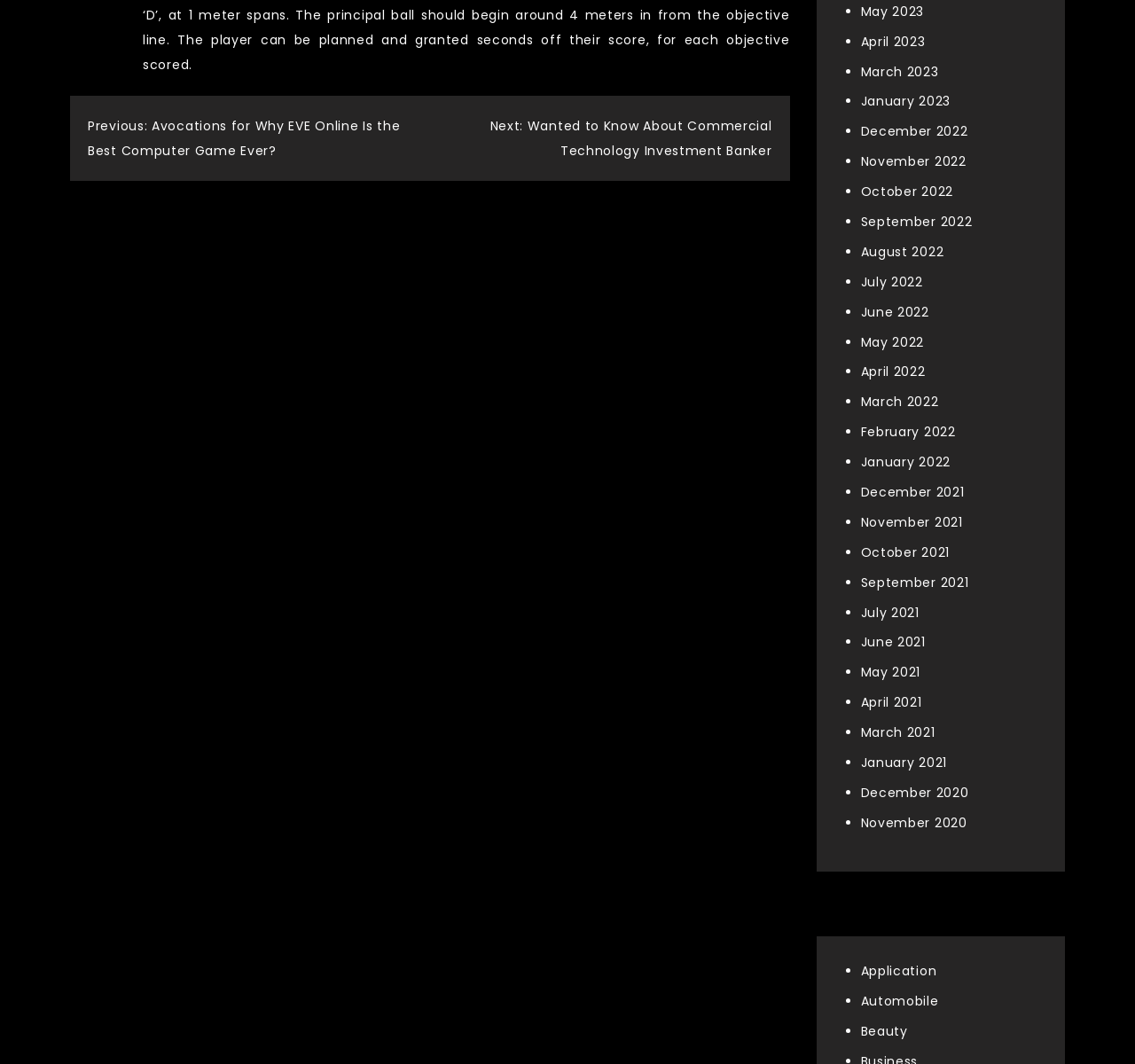Find and indicate the bounding box coordinates of the region you should select to follow the given instruction: "View 'Categories'".

[0.719, 0.84, 0.938, 0.864]